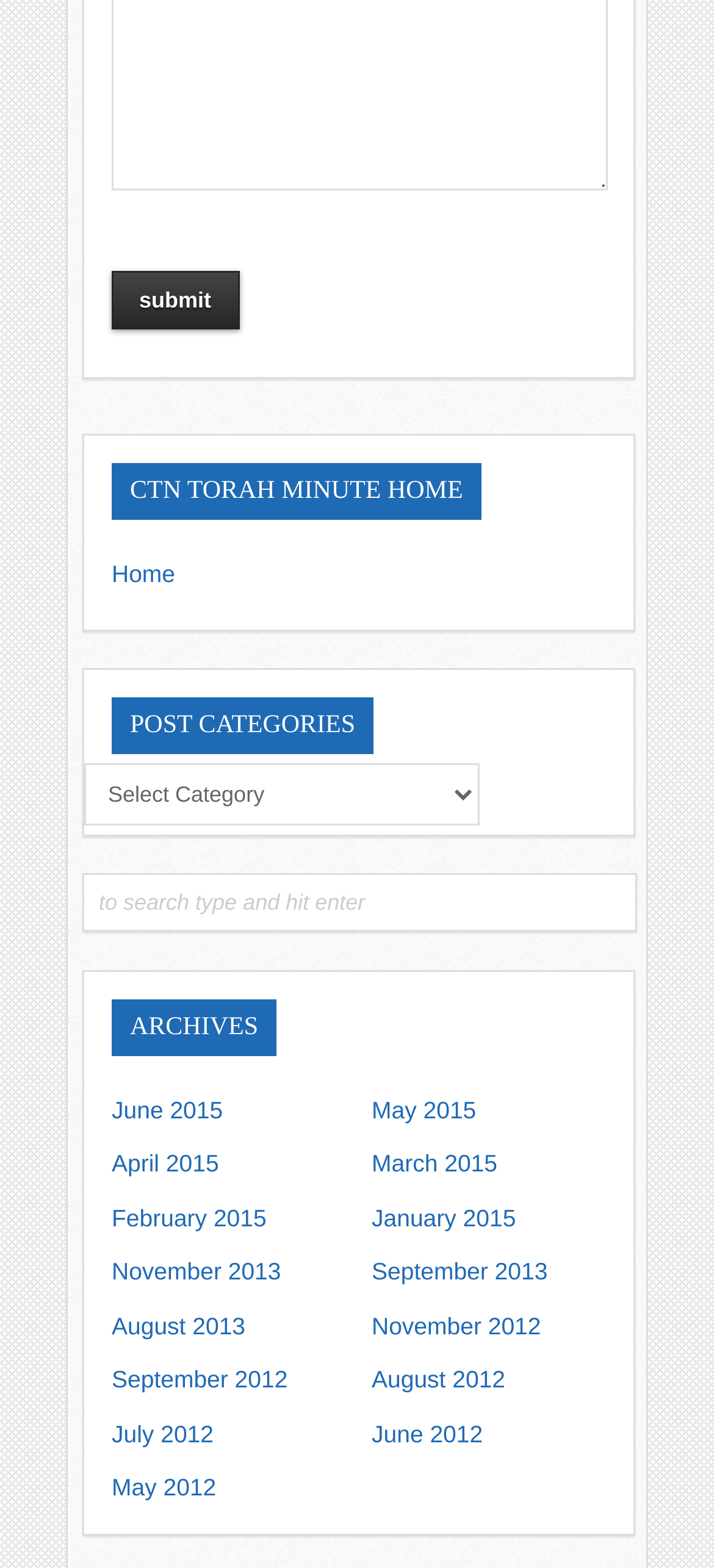Provide a brief response to the question below using a single word or phrase: 
What is the purpose of the combobox on this webpage?

Selecting post categories